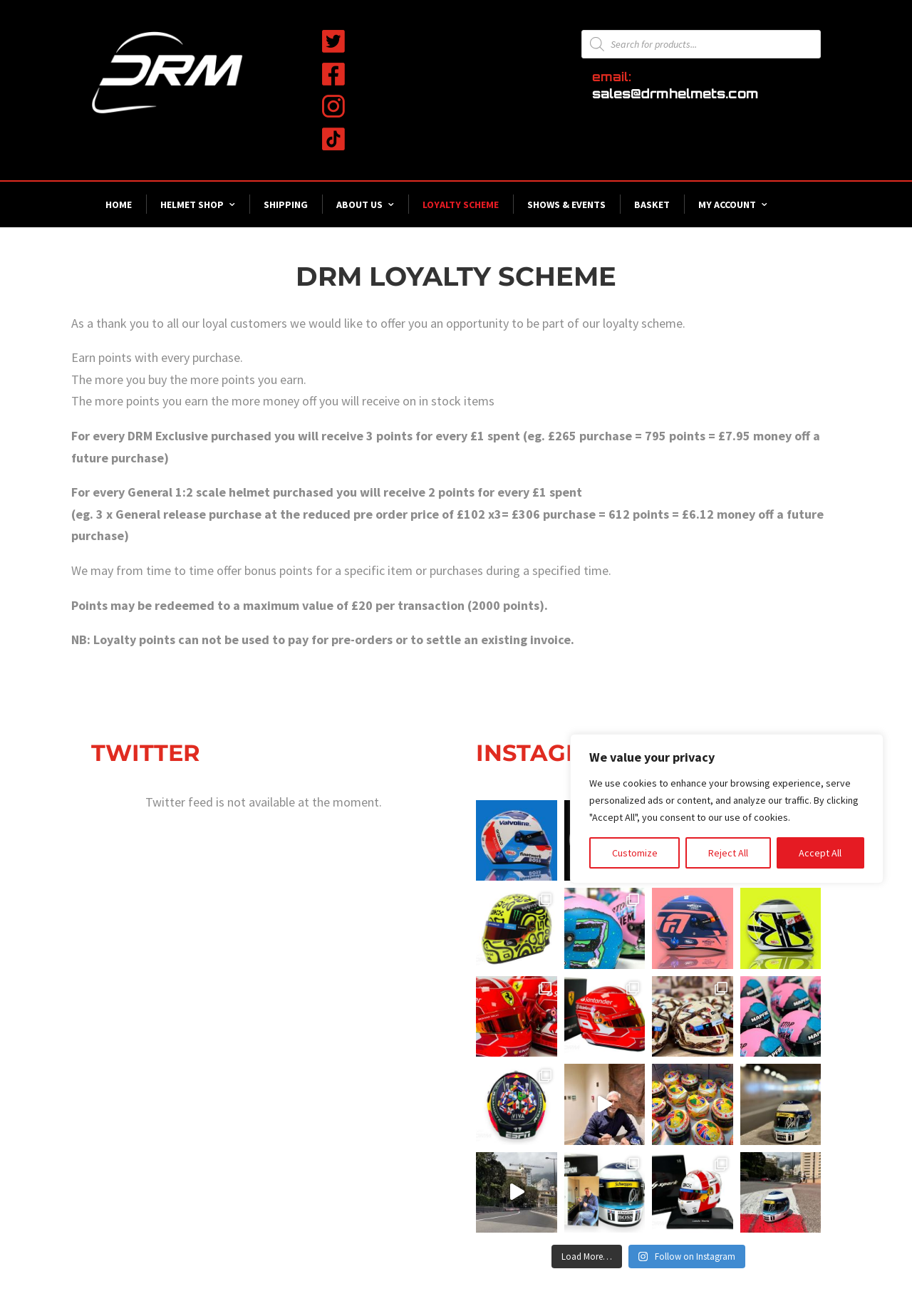Specify the bounding box coordinates of the element's region that should be clicked to achieve the following instruction: "go to home page". The bounding box coordinates consist of four float numbers between 0 and 1, in the format [left, top, right, bottom].

[0.1, 0.138, 0.16, 0.173]